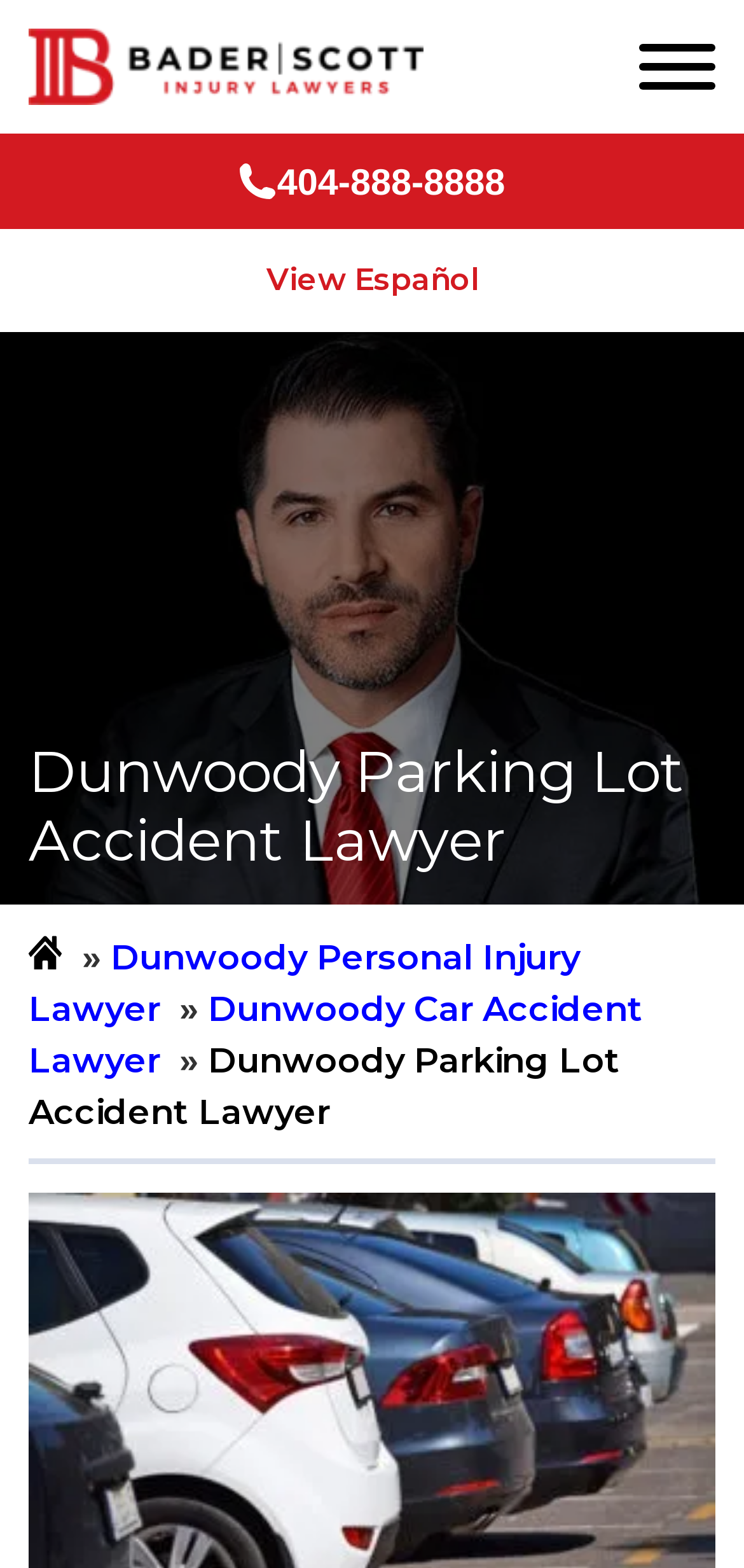Provide a single word or phrase answer to the question: 
What is the topic of the webpage related to?

Car Accidents